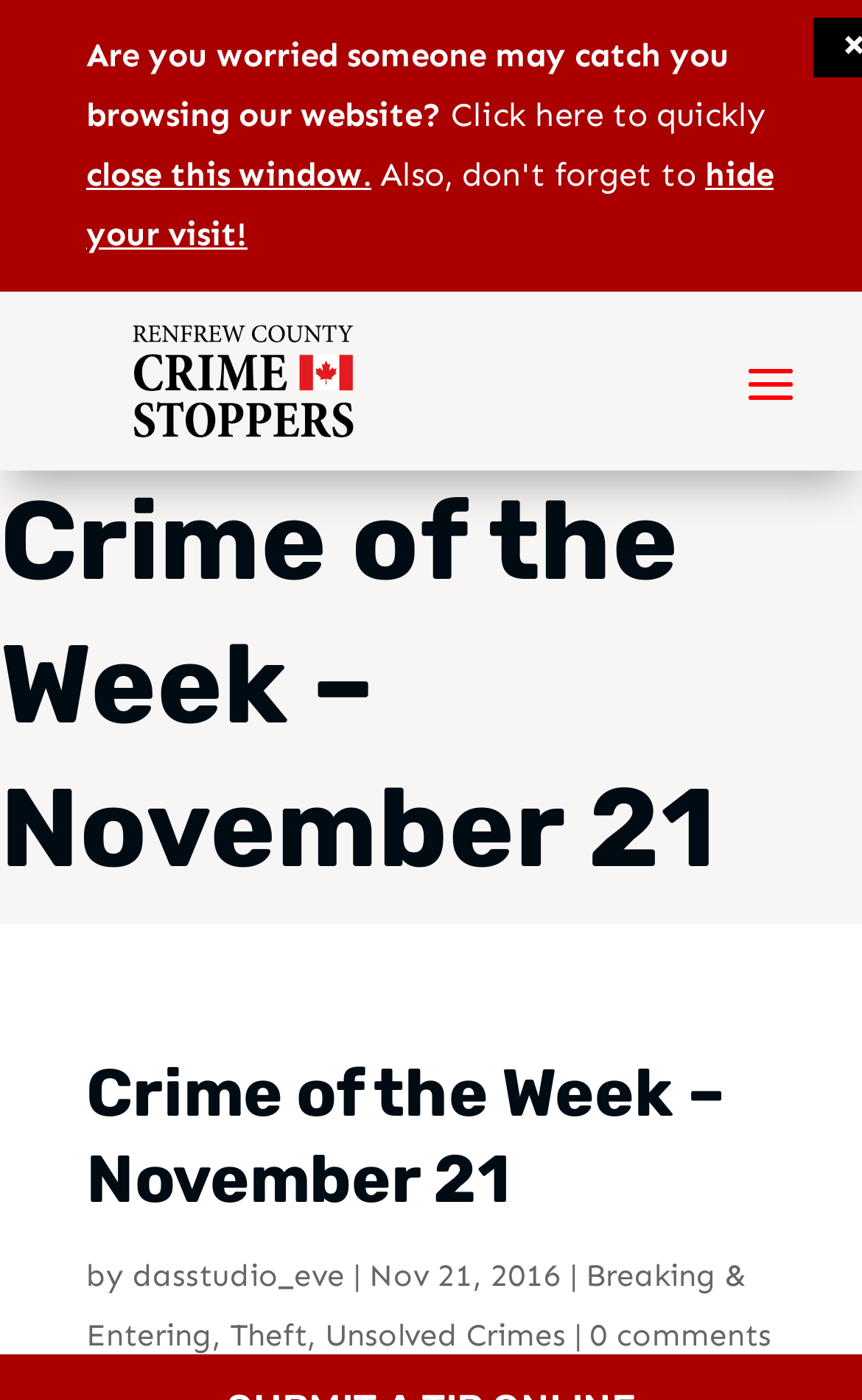Write a detailed summary of the webpage, including text, images, and layout.

The webpage is about the "Crime of the Week" for November 21, as indicated by the main heading at the top of the page. Below the main heading, there is a subheading with the same title, followed by the author's name "dasstudio_eve" and the date "Nov 21, 2016". 

On the top-left corner, there is a link to an unknown destination. 

The main content of the page is divided into sections, with three links to different types of crimes: "Breaking & Entering", "Theft", and "Unsolved Crimes". These links are positioned horizontally, with the "Unsolved Crimes" link being the last one on the right. 

At the very top of the page, there is a warning message that says "Are you worried someone may catch you browsing our website?" followed by a link to "close this window" and another link to "hide your visit!" which is positioned at the top-right corner. 

There is also a link to "0 comments" at the bottom-right corner of the main content section.